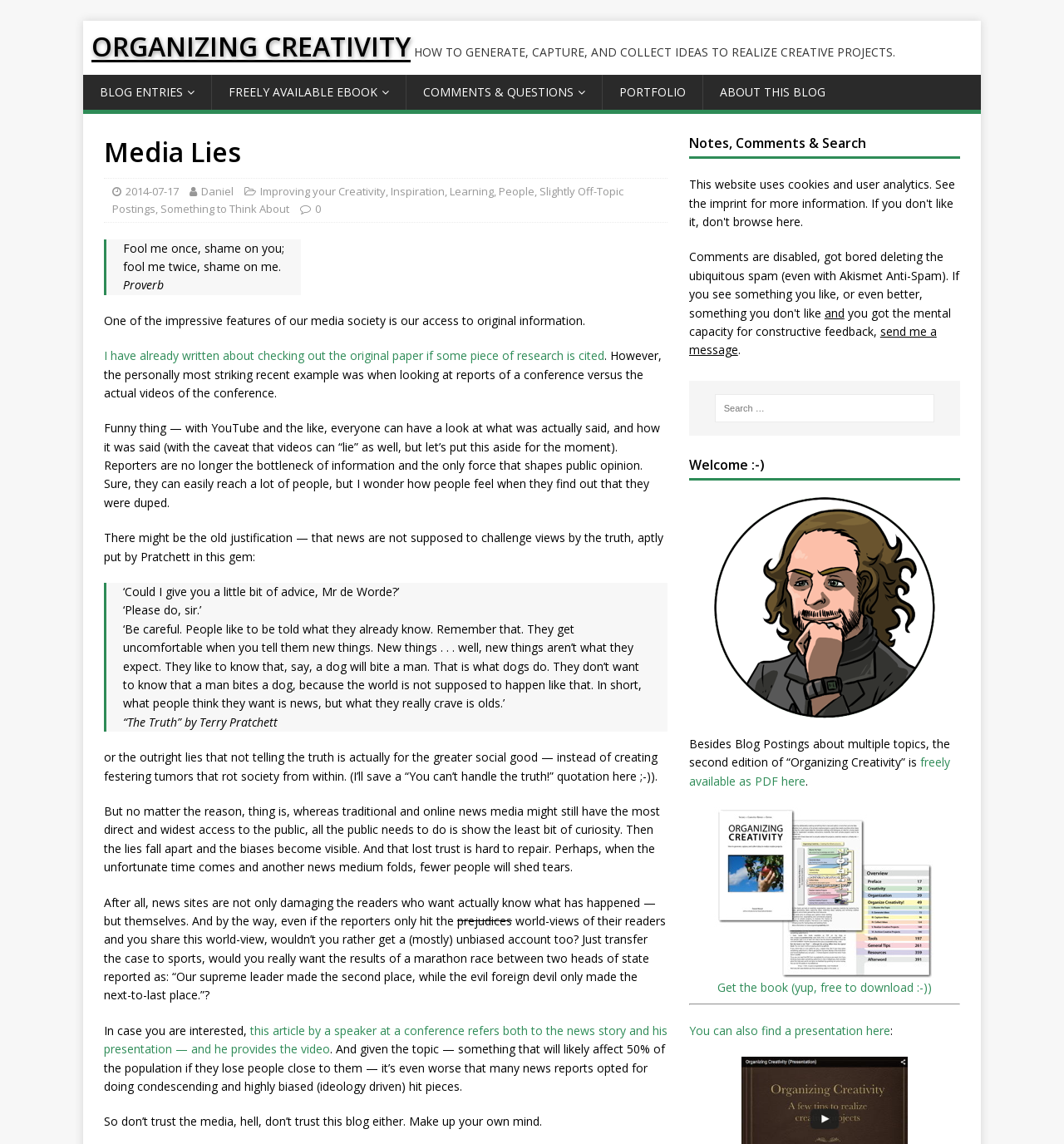Give a one-word or one-phrase response to the question: 
What is the main topic of this blog?

Creativity